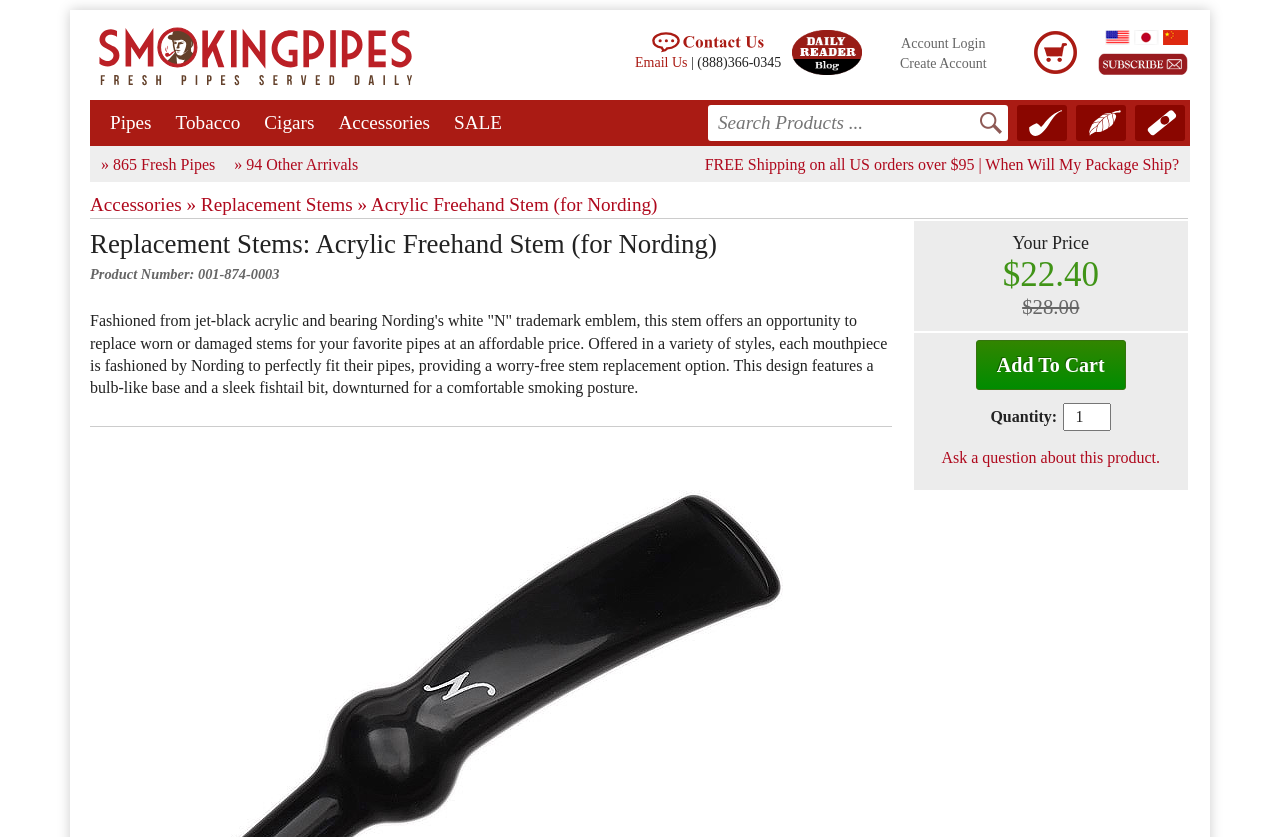Could you highlight the region that needs to be clicked to execute the instruction: "Add the Acrylic Freehand Stem to cart"?

[0.762, 0.406, 0.879, 0.466]